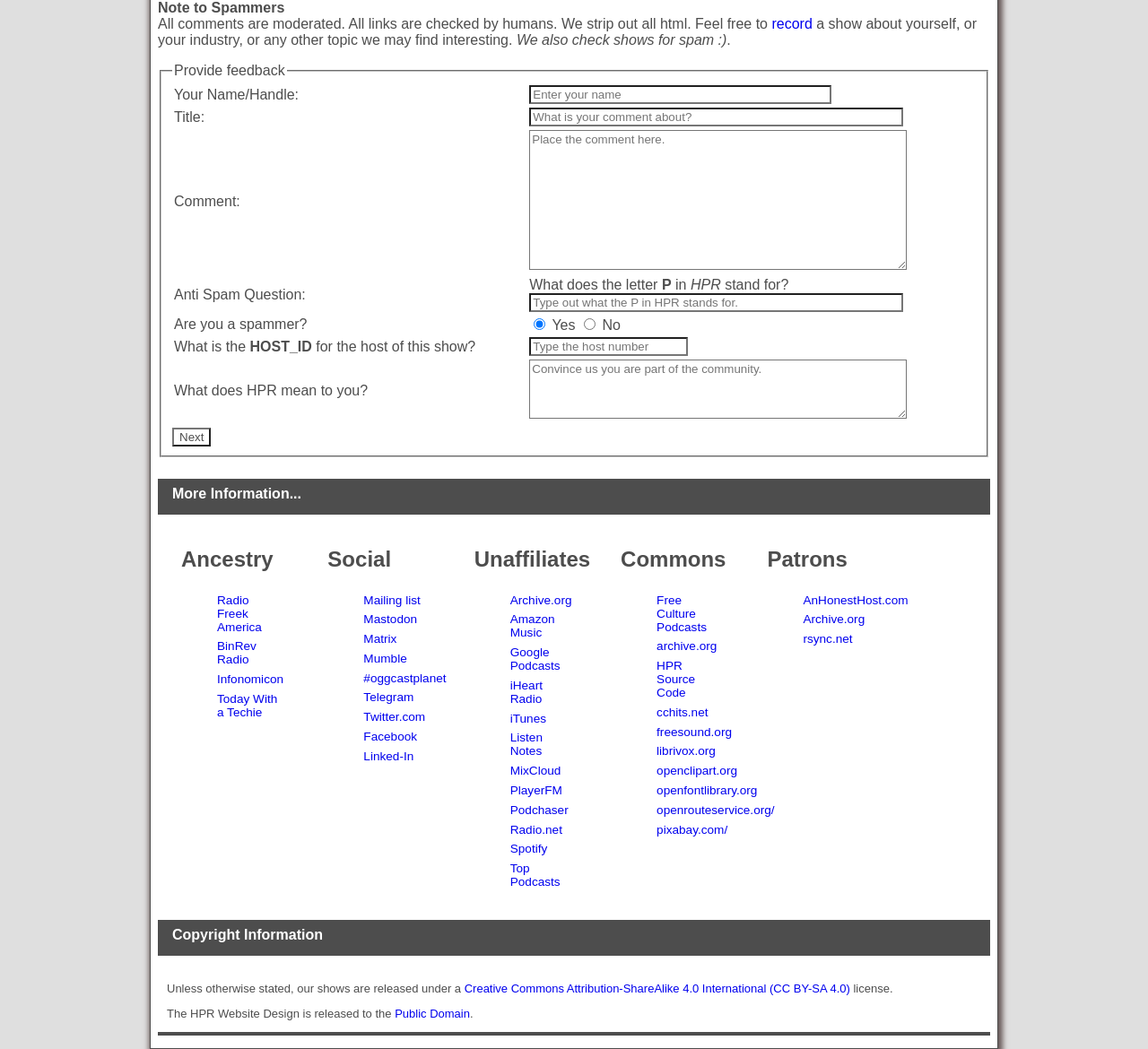Answer briefly with one word or phrase:
What is the purpose of the 'Provide feedback' section?

To provide comments or feedback